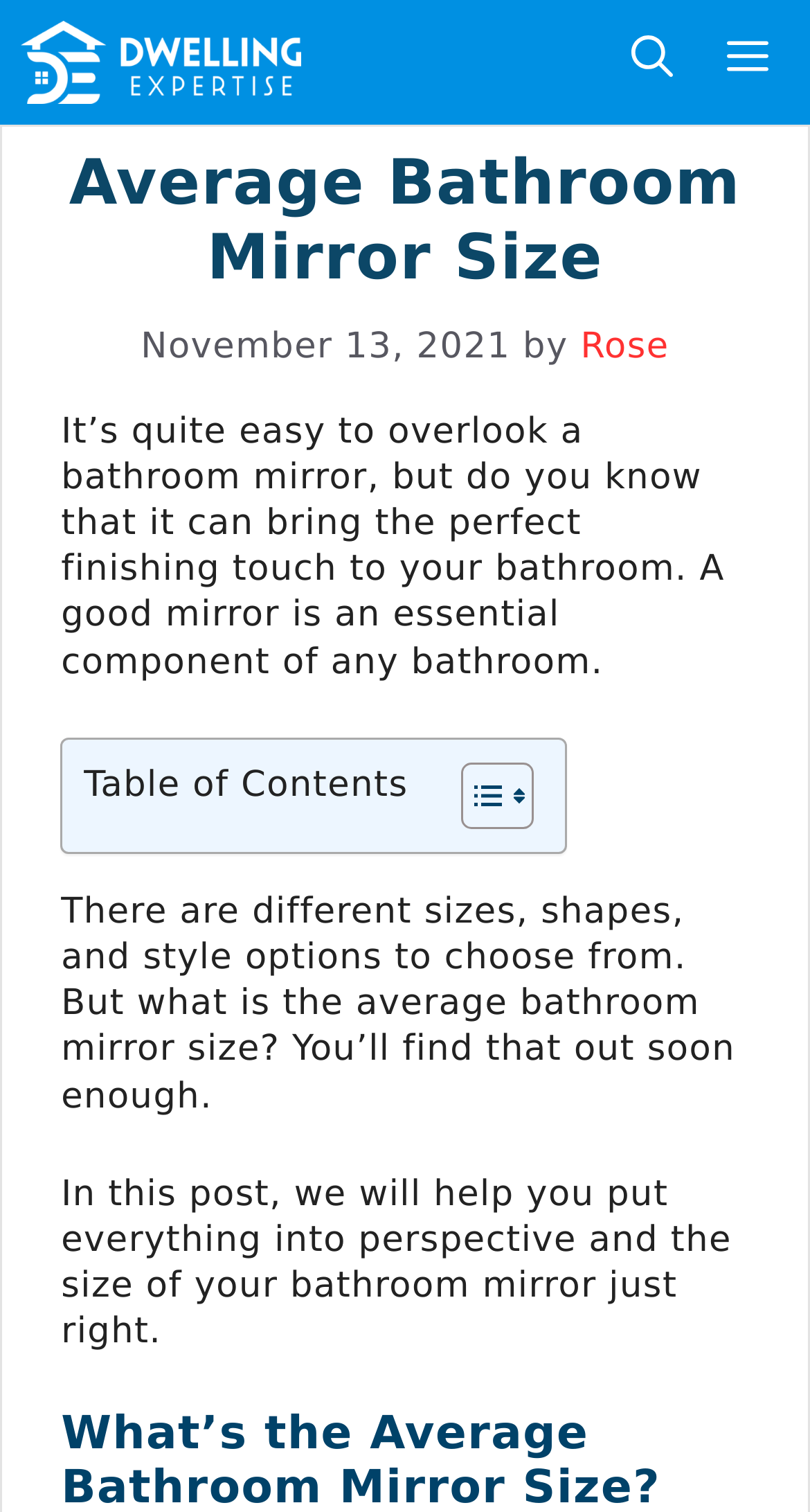Who is the author of the article?
Based on the image, provide a one-word or brief-phrase response.

Rose